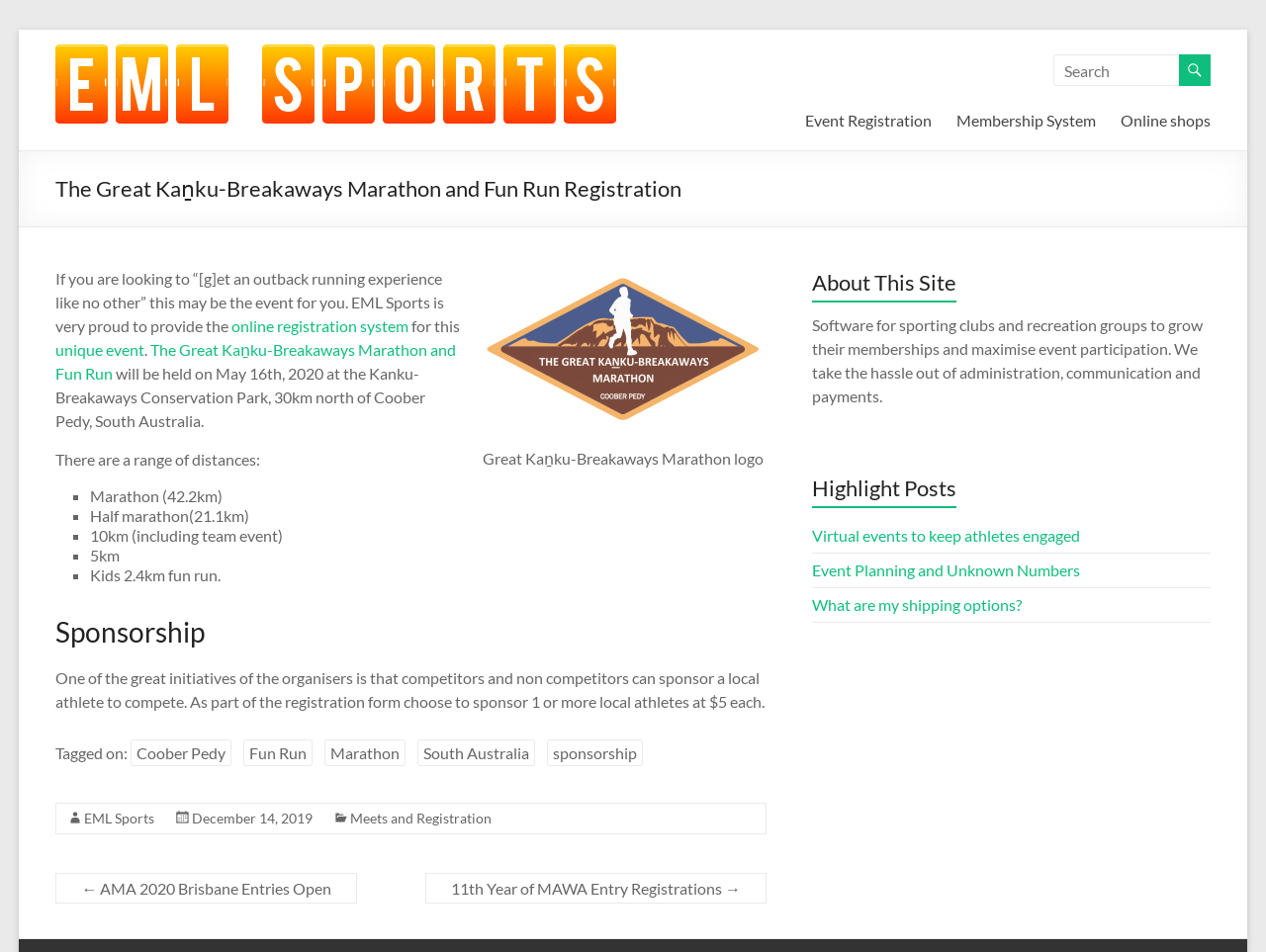Locate the bounding box coordinates of the element I should click to achieve the following instruction: "Click the EML Sports logo".

[0.044, 0.047, 0.491, 0.066]